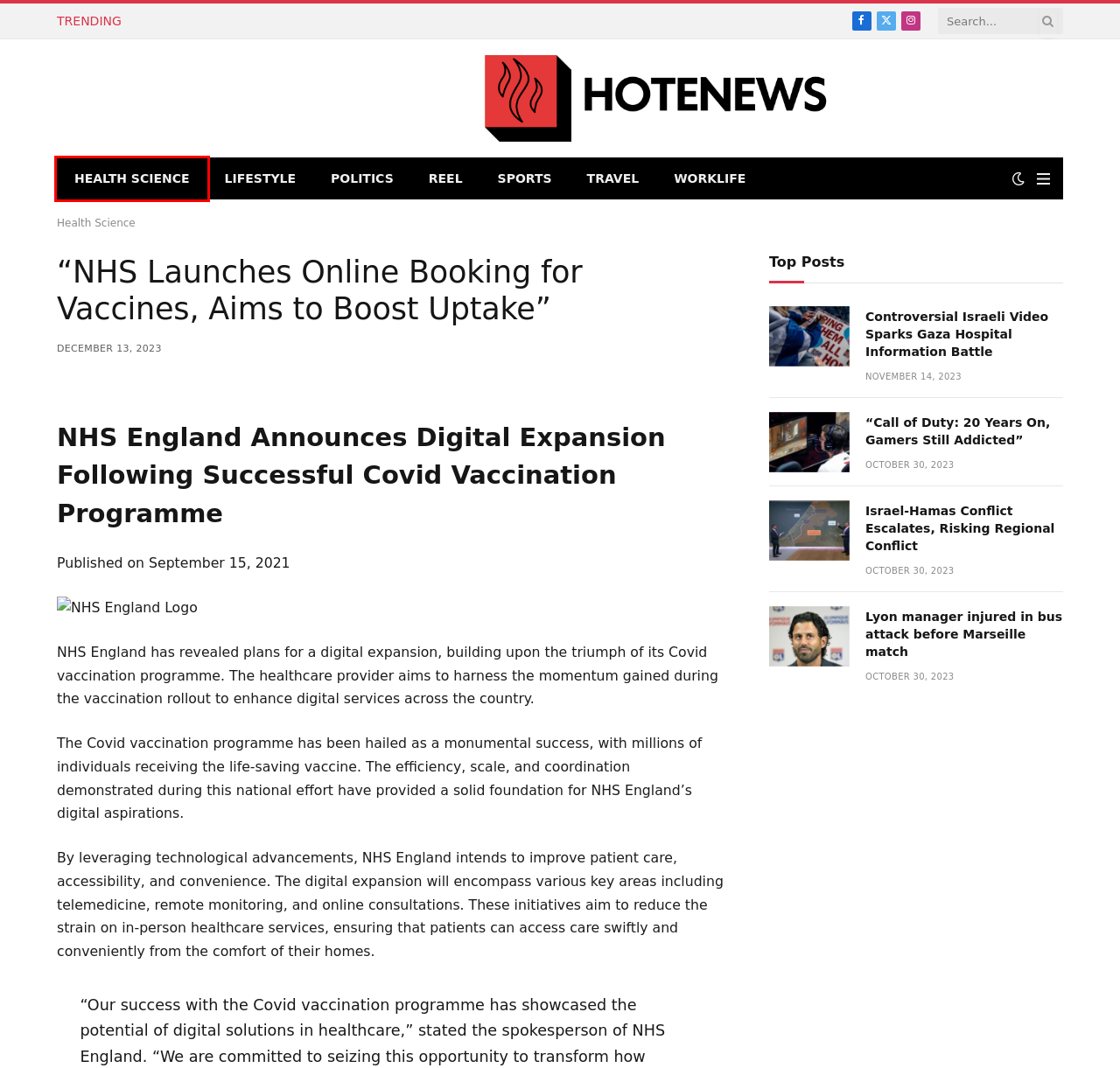You have received a screenshot of a webpage with a red bounding box indicating a UI element. Please determine the most fitting webpage description that matches the new webpage after clicking on the indicated element. The choices are:
A. Reel - Hote News
B. Lyon manager injured in bus attack before Marseille match - Hote News
C. Travel - Hote News
D. Worklife - Hote News
E. Israel-Hamas Conflict Escalates, Risking Regional Conflict - Hote News
F. Health Science - Hote News
G. Lifestyle - Hote News
H. Politics - Hote News

F